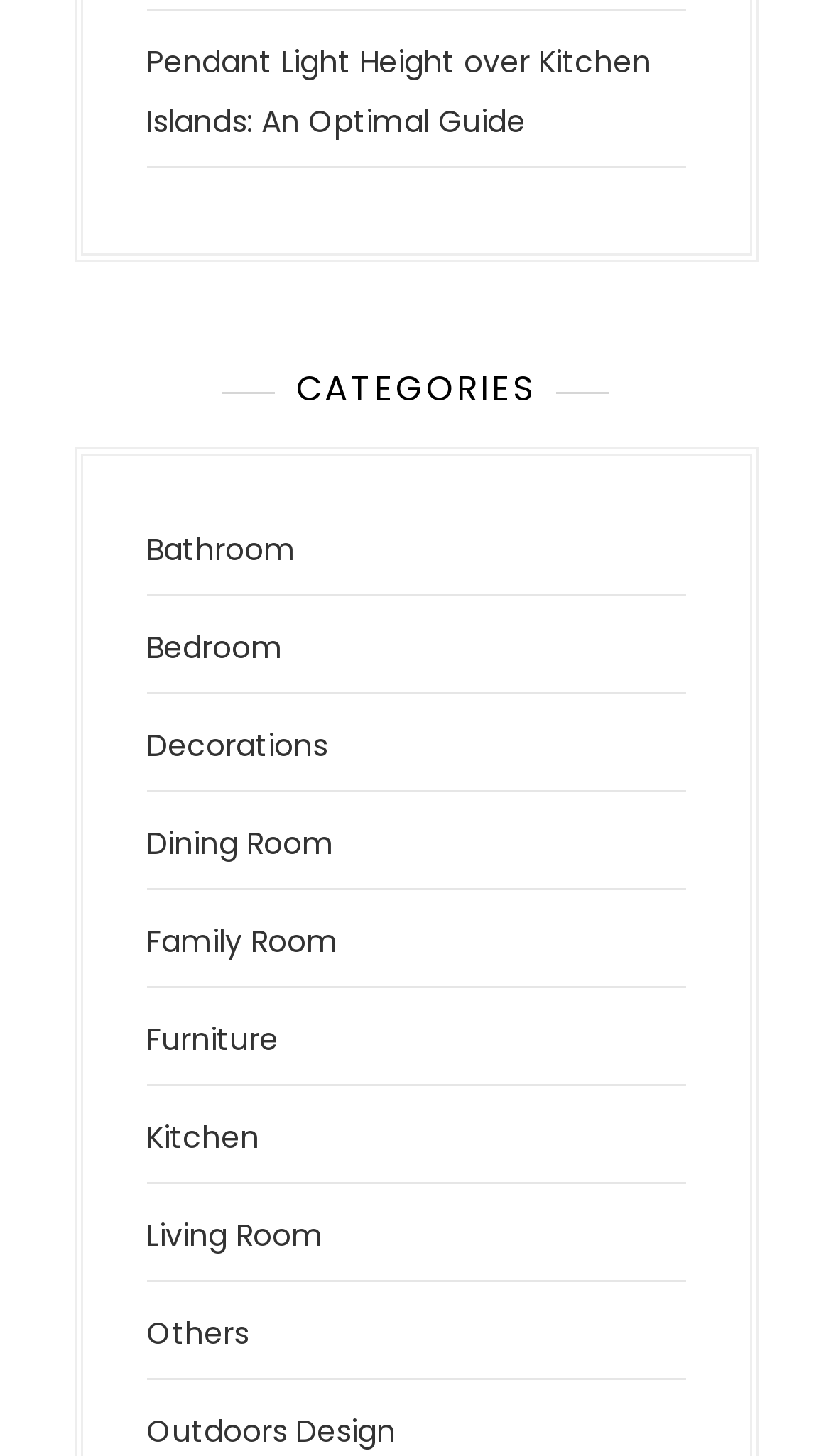Provide a brief response to the question using a single word or phrase: 
What is the purpose of the webpage?

Provide guide